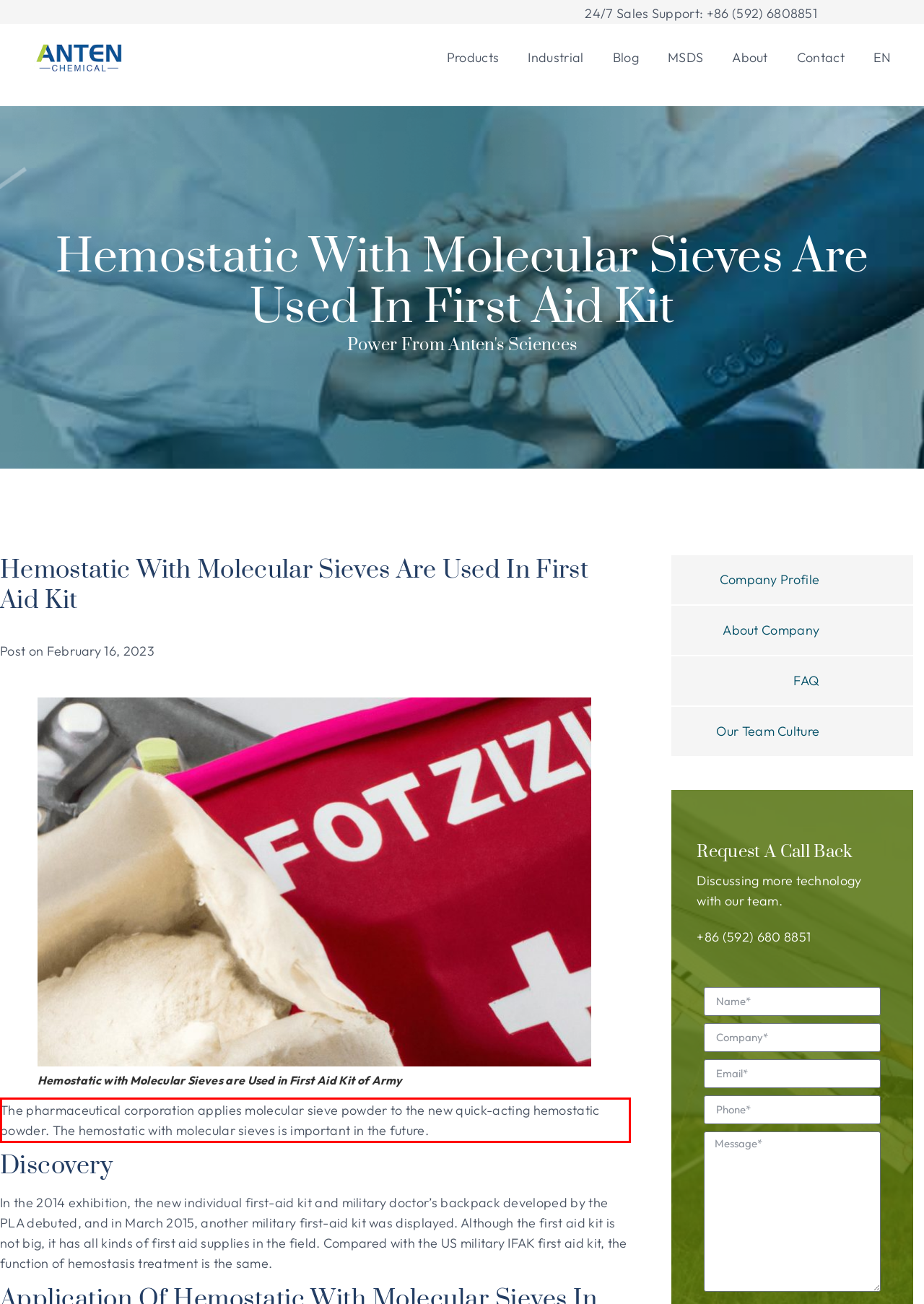Using the provided webpage screenshot, recognize the text content in the area marked by the red bounding box.

The pharmaceutical corporation applies molecular sieve powder to the new quick-acting hemostatic powder. The hemostatic with molecular sieves is important in the future.